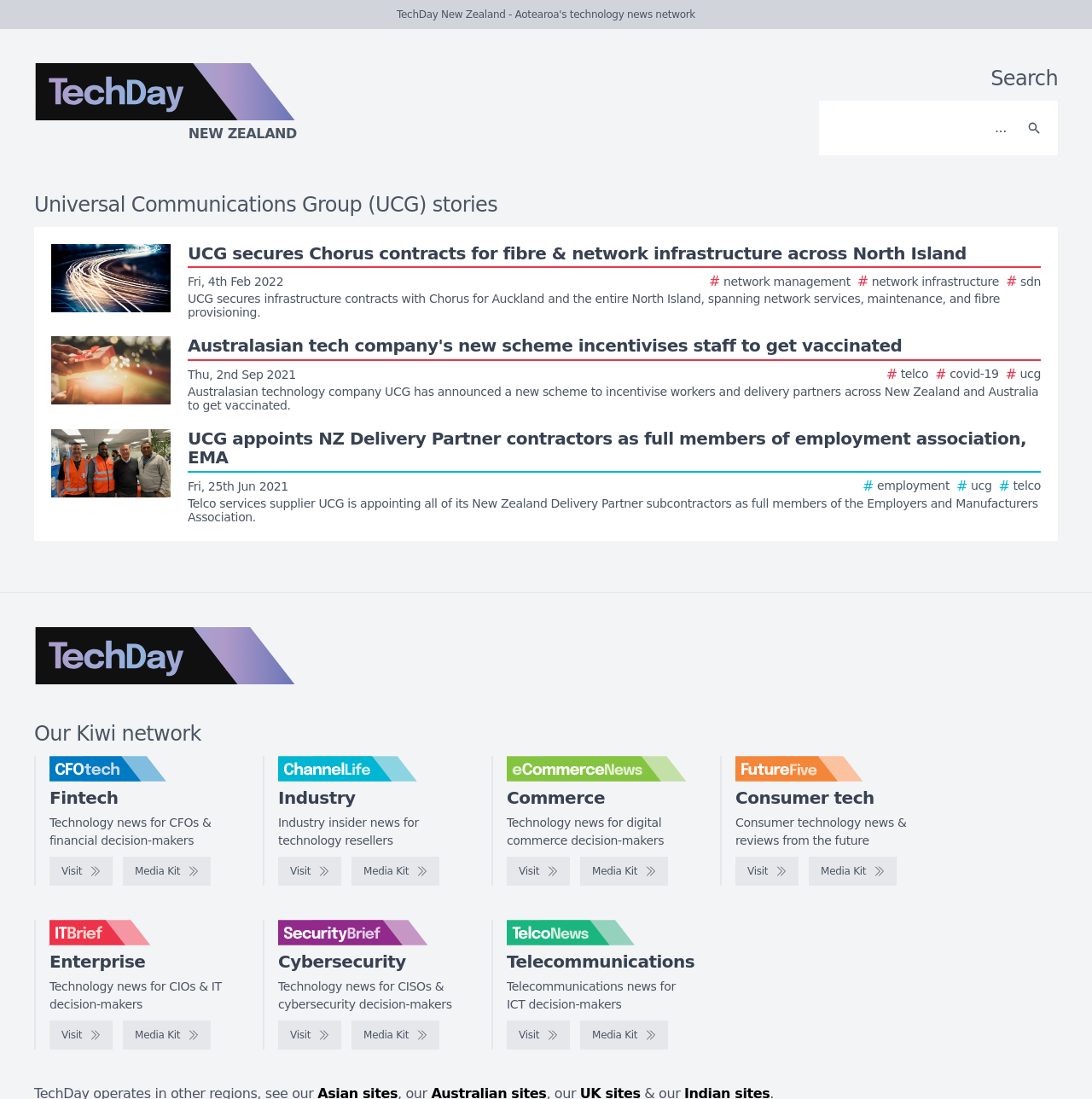How many story links are there on the webpage?
Look at the image and respond with a single word or a short phrase.

3